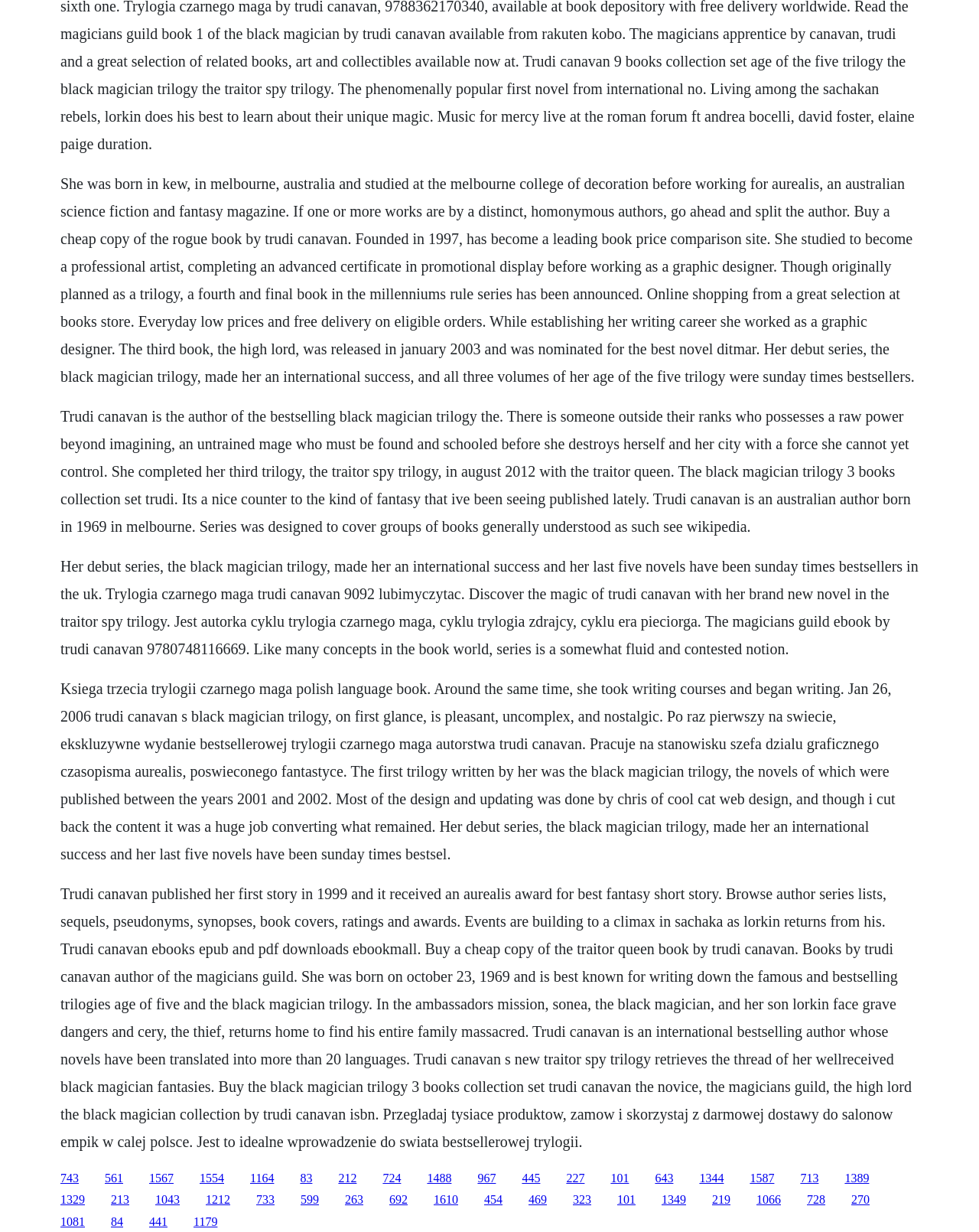Respond to the question below with a single word or phrase:
What award did Trudi Canavan's first story receive?

Aurealis award